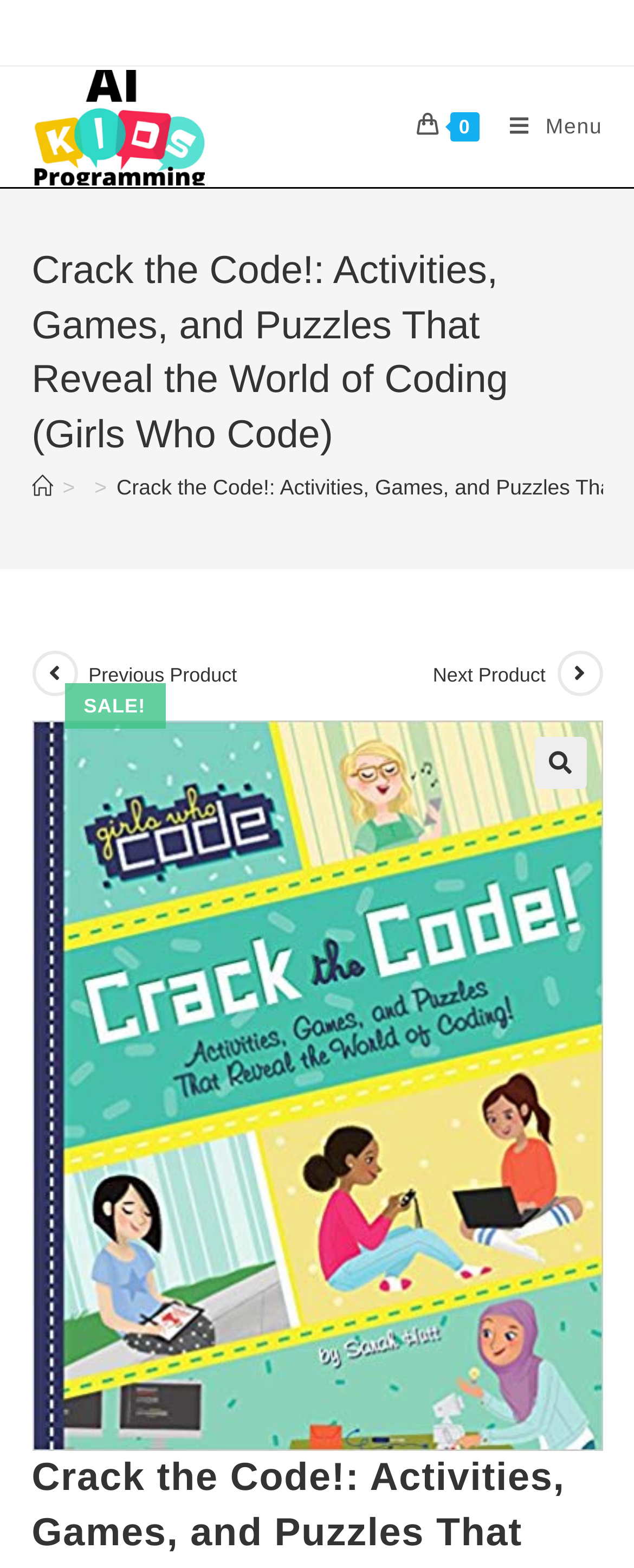Determine the bounding box coordinates of the clickable area required to perform the following instruction: "Search with the magnifying glass". The coordinates should be represented as four float numbers between 0 and 1: [left, top, right, bottom].

[0.842, 0.47, 0.924, 0.504]